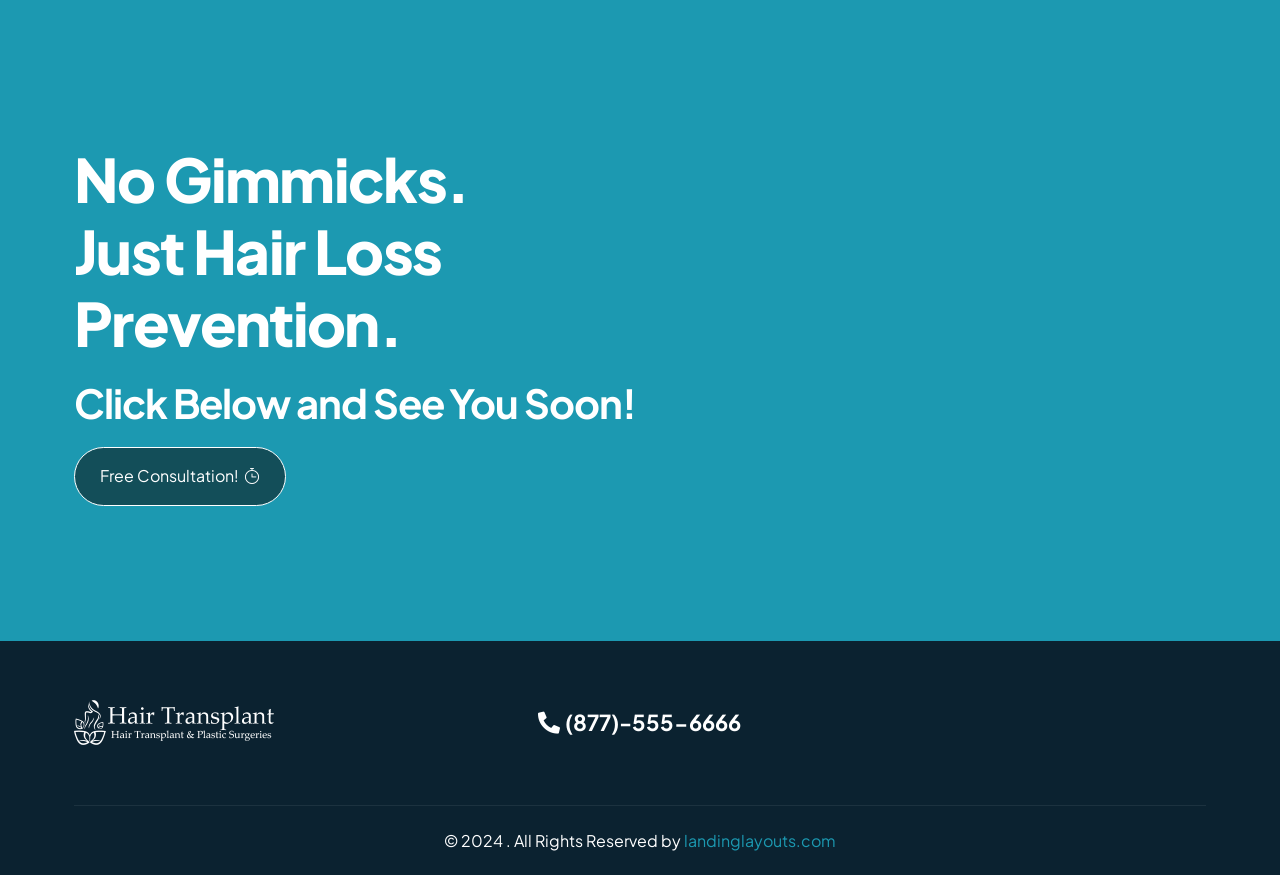What is the purpose of the button 'Free Consultation!'?
Based on the image, answer the question with as much detail as possible.

The button 'Free Consultation!' is likely intended to allow users to request a free consultation, possibly for hair loss prevention, as suggested by the heading and the overall content of the webpage.